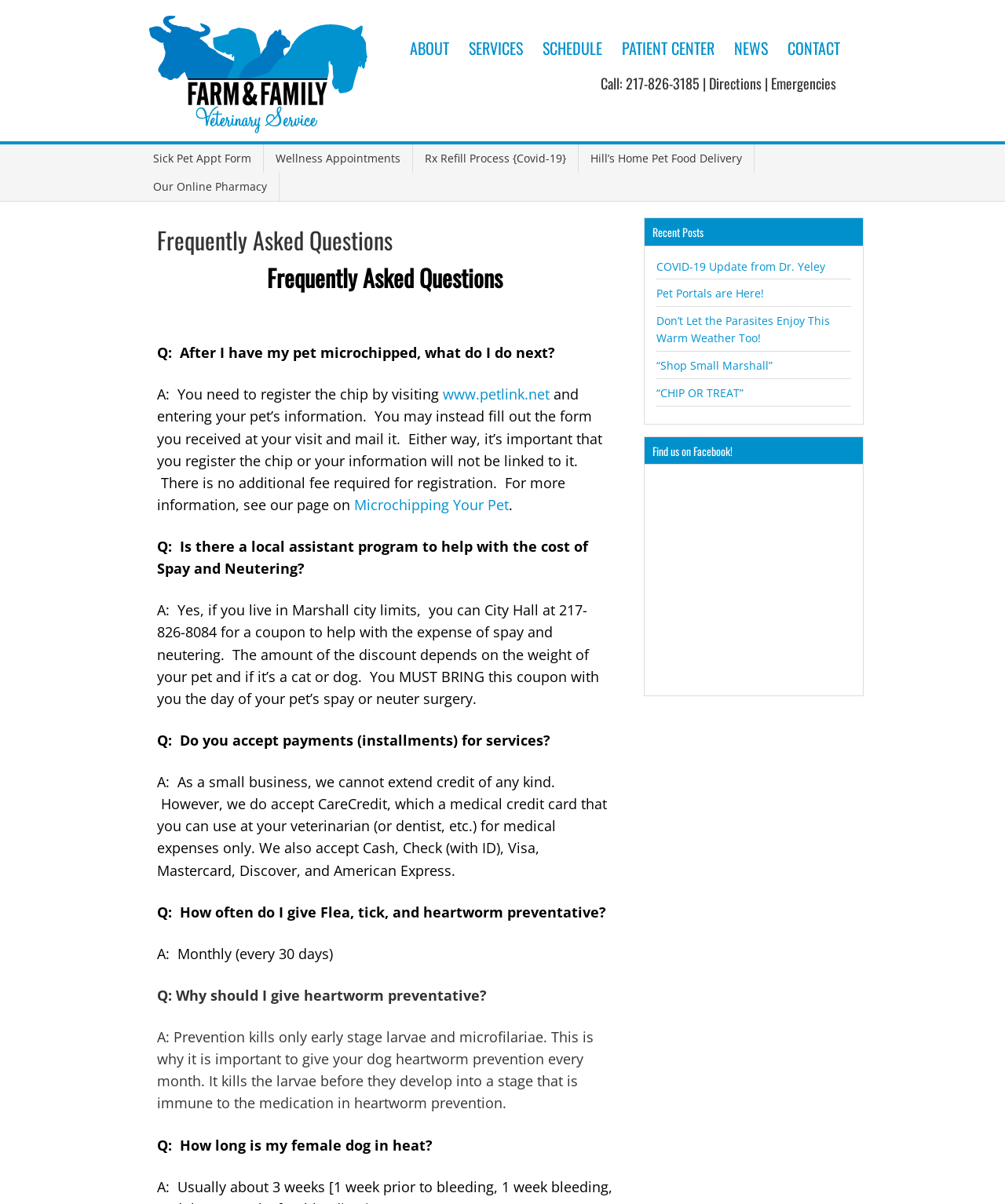What is the purpose of registering a microchip?
Please give a detailed and elaborate answer to the question based on the image.

I found the answer by scrolling down to the FAQ section, where I saw a question 'Q: After I have my pet microchipped, what do I do next?' and the answer explained that registering the chip is important to link the information to the chip.